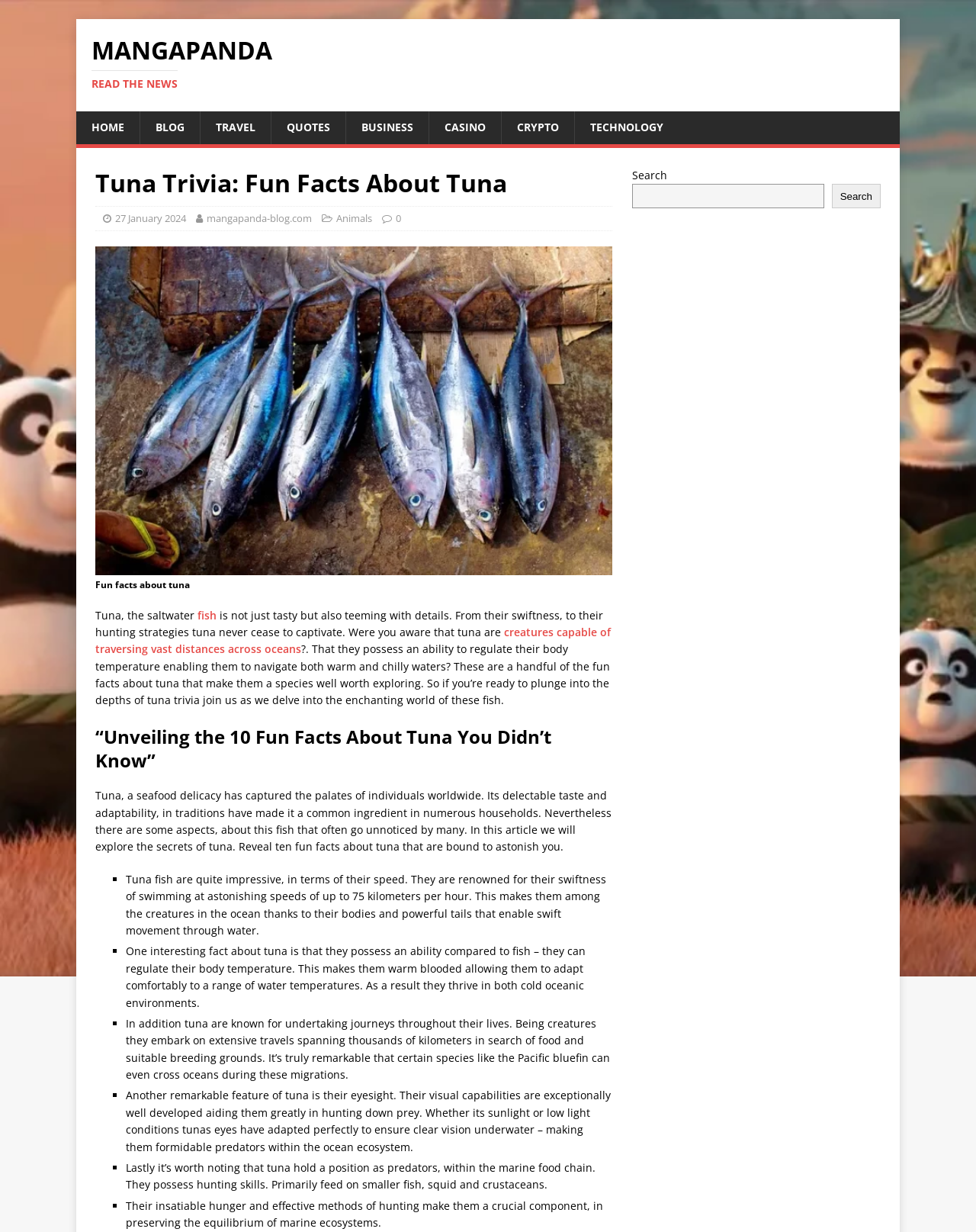Given the description "Mangapanda Read the news", provide the bounding box coordinates of the corresponding UI element.

[0.094, 0.031, 0.906, 0.074]